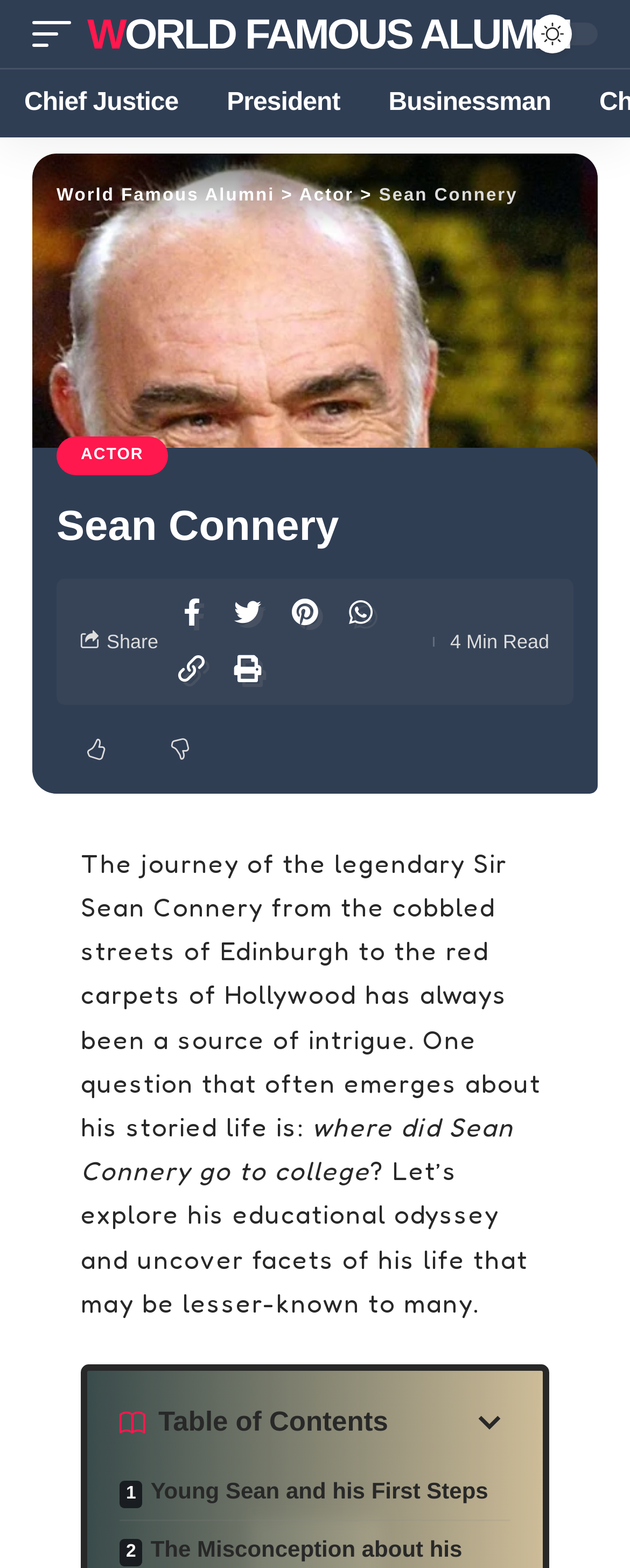What is the title of the first section of the article?
Look at the screenshot and provide an in-depth answer.

The answer can be found by looking at the table of contents section, where it lists the different sections of the article, and the first section is titled 'Young Sean and his First Steps'.